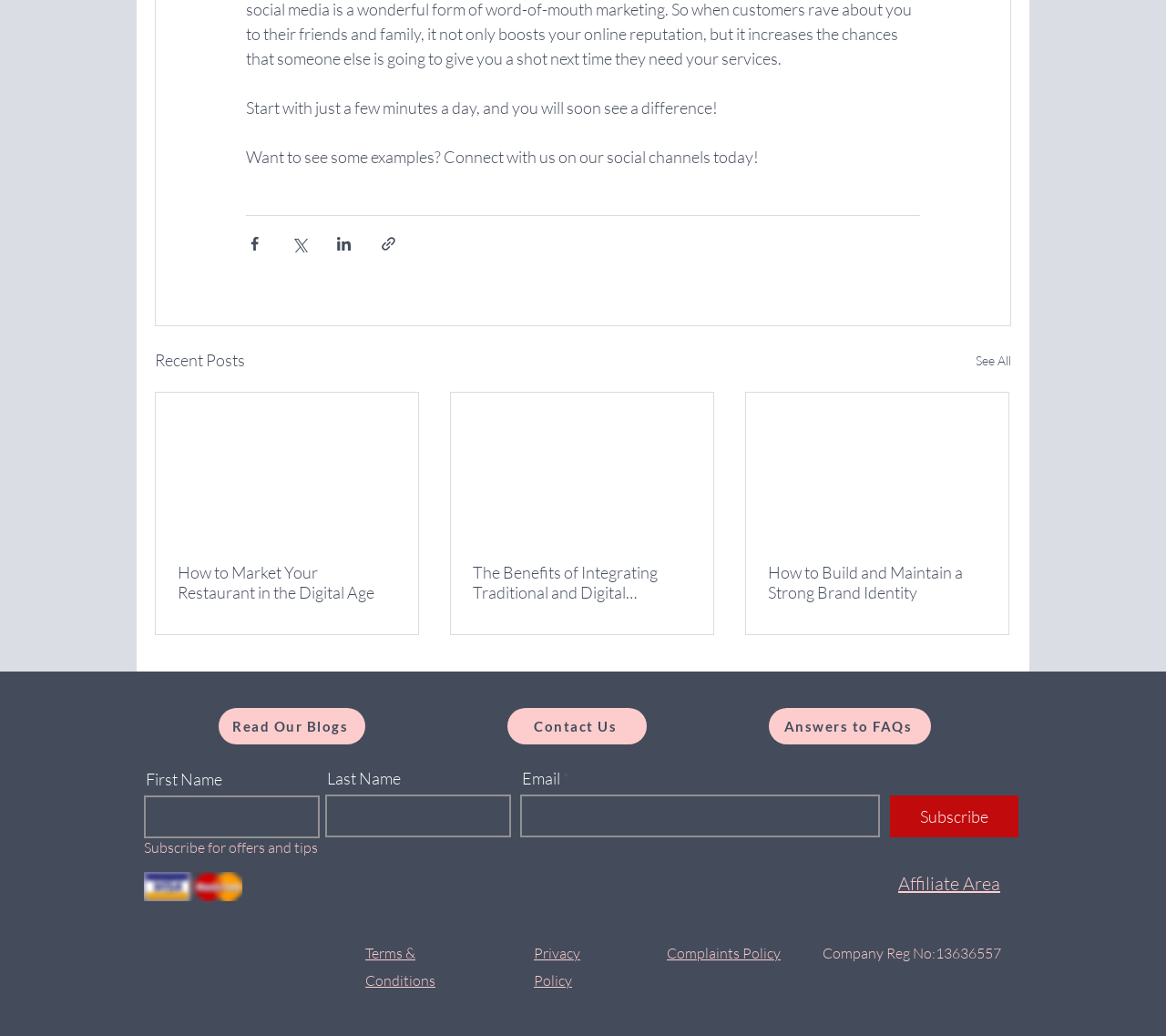What is the topic of the first article listed under 'Recent Posts'?
Please provide a comprehensive answer based on the details in the screenshot.

The first article listed under 'Recent Posts' has a link with the text 'How to Market Your Restaurant in the Digital Age', which suggests that the topic of the article is marketing restaurants digitally.